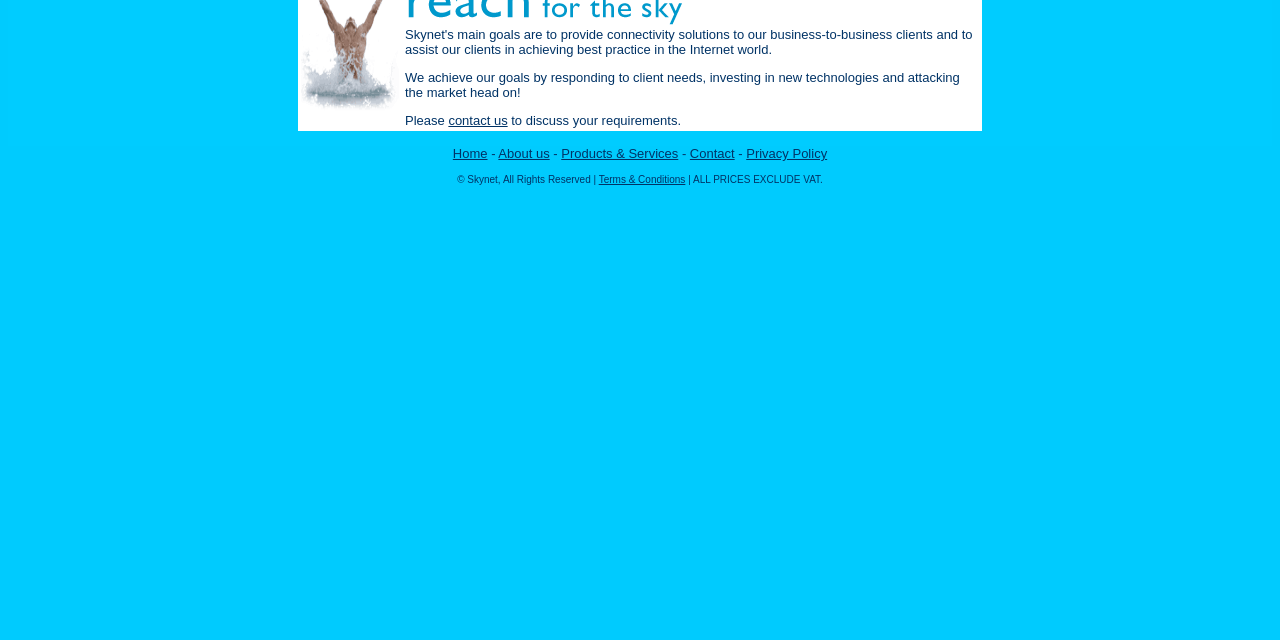Bounding box coordinates should be provided in the format (top-left x, top-left y, bottom-right x, bottom-right y) with all values between 0 and 1. Identify the bounding box for this UI element: Privacy Policy

[0.583, 0.228, 0.646, 0.252]